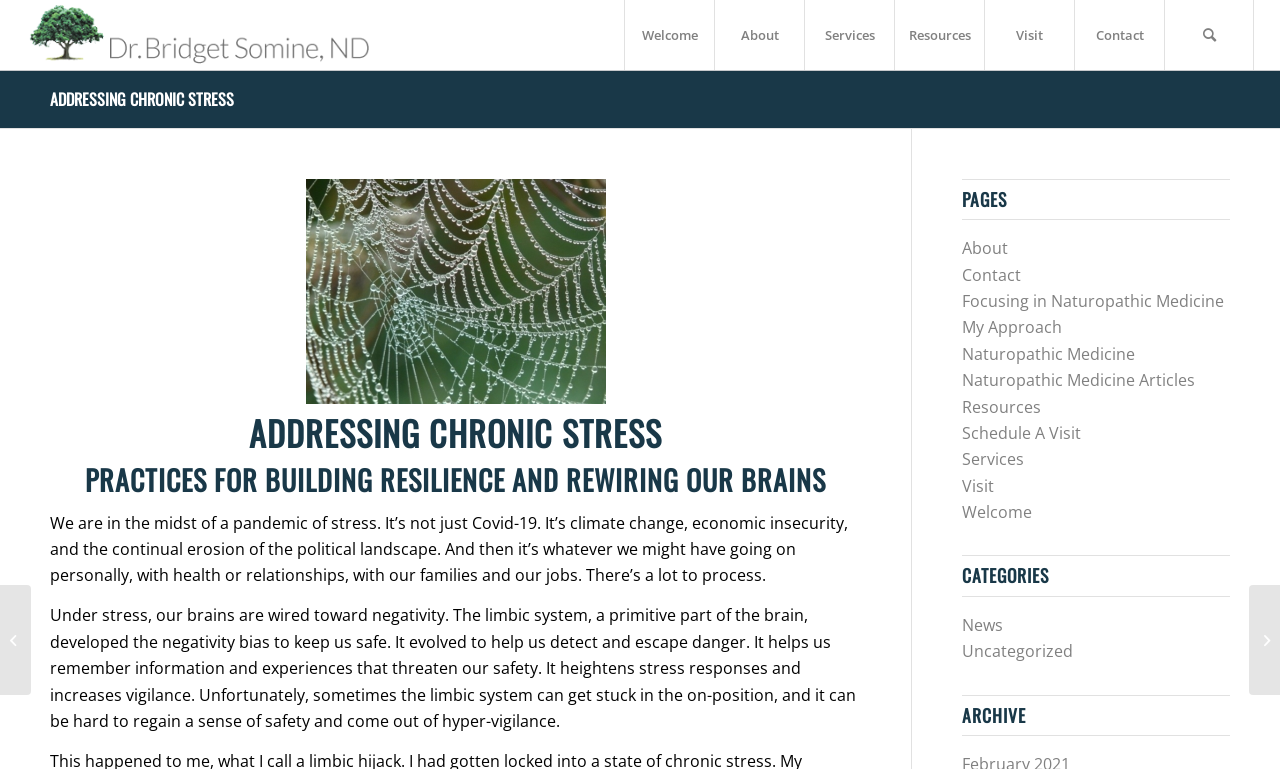Answer the question using only one word or a concise phrase: What is the topic of the main heading on this webpage?

ADDRESSING CHRONIC STRESS